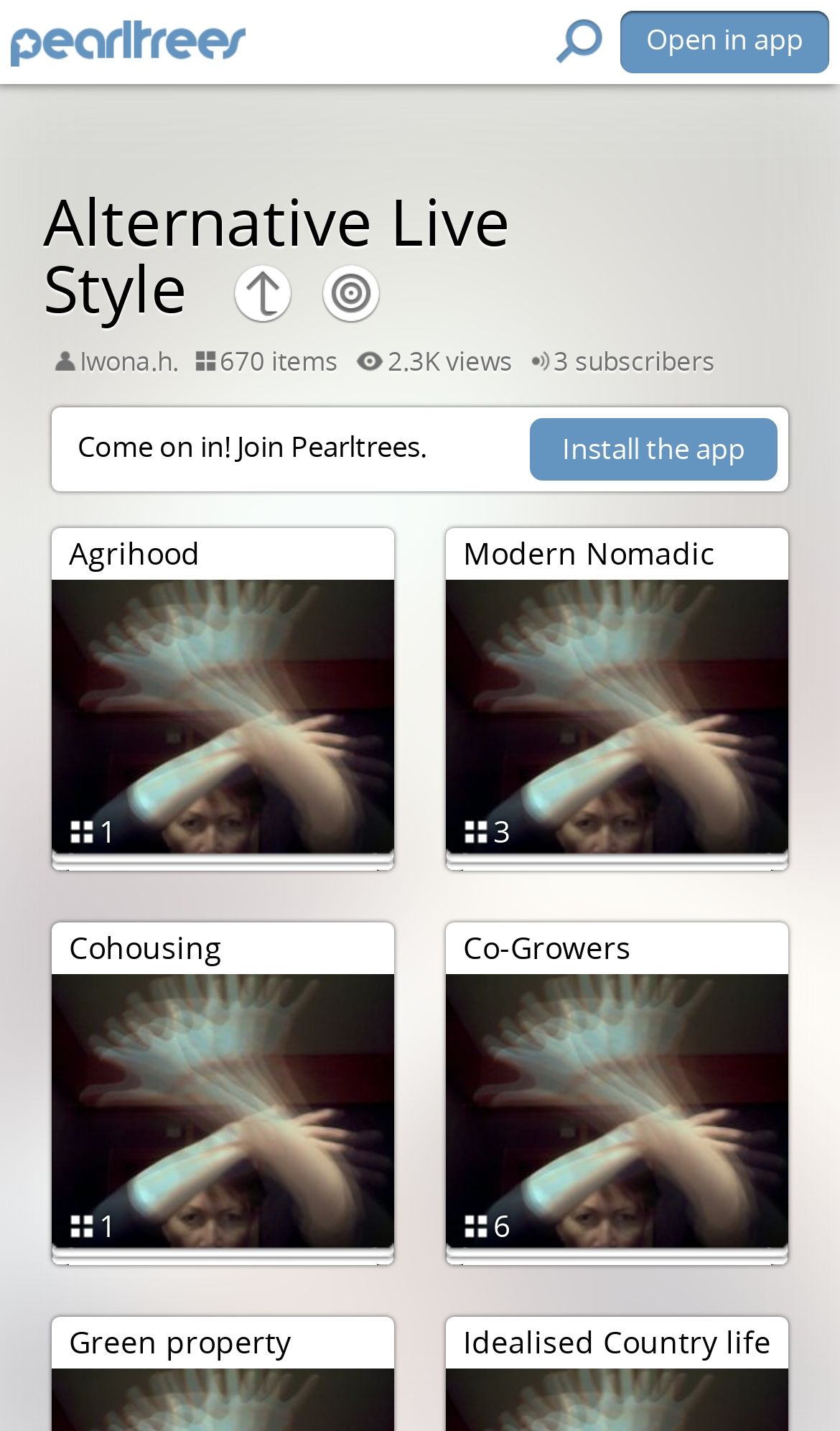Identify the bounding box of the UI element that matches this description: "Open in app".

[0.738, 0.008, 0.987, 0.051]